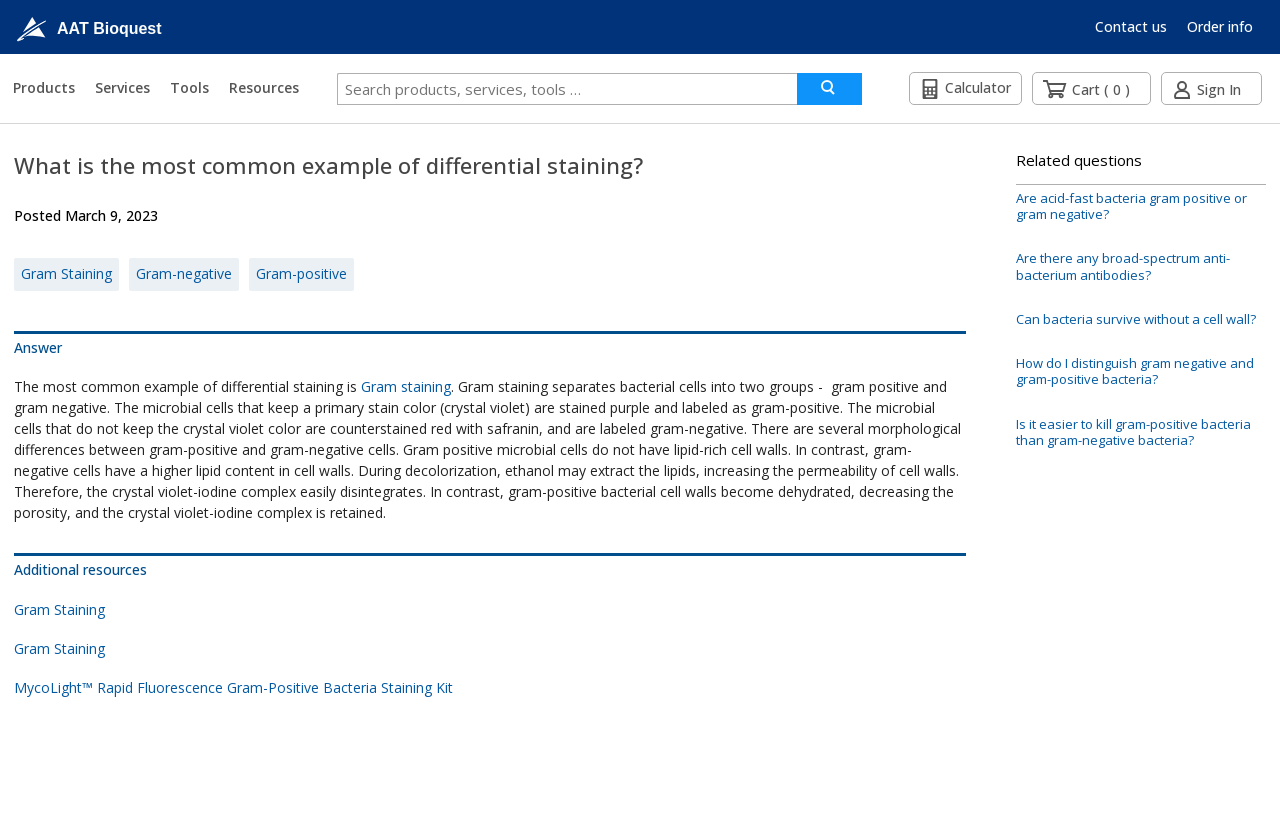Please determine the bounding box coordinates of the element's region to click for the following instruction: "Sign In".

[0.916, 0.095, 0.977, 0.121]